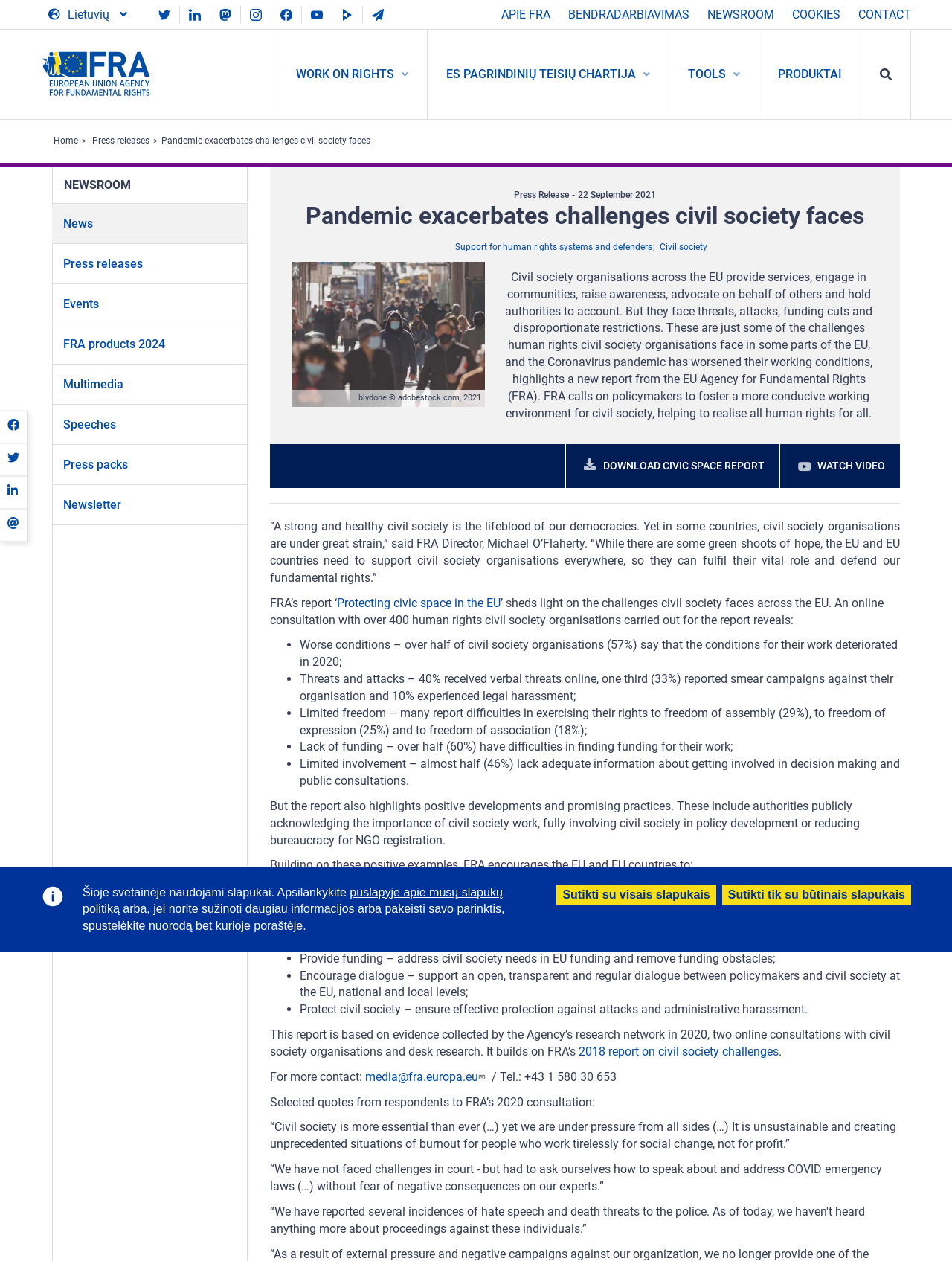Pinpoint the bounding box coordinates for the area that should be clicked to perform the following instruction: "Click on FRA's Twitter channel".

[0.157, 0.005, 0.188, 0.017]